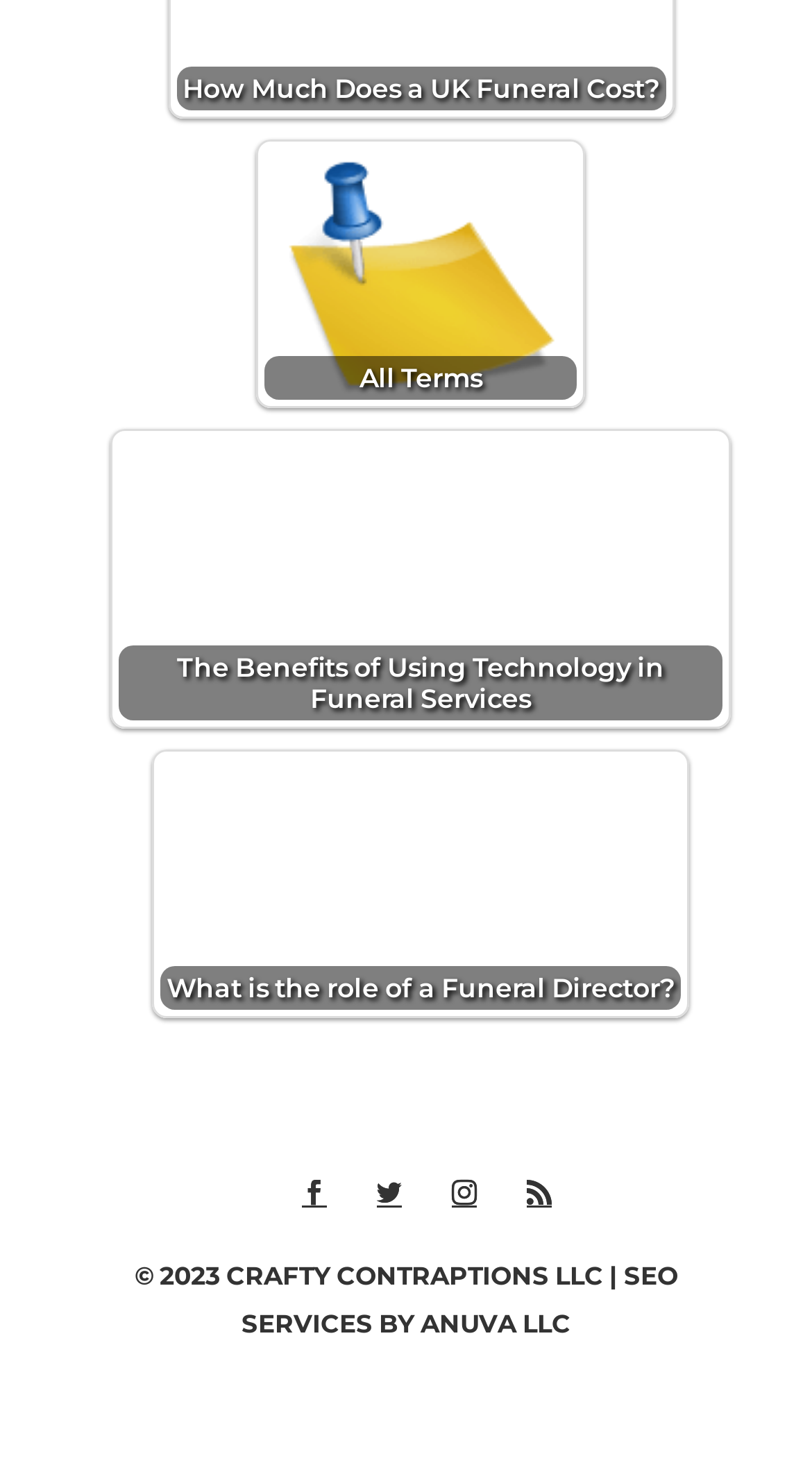By analyzing the image, answer the following question with a detailed response: How many images are in the top section?

I counted the number of images in the top section of the webpage, which are associated with the links 'All Terms', 'The Benefits of Using Technology in Funeral Services', and 'What is the role of a Funeral Director?'. There are three images in total.